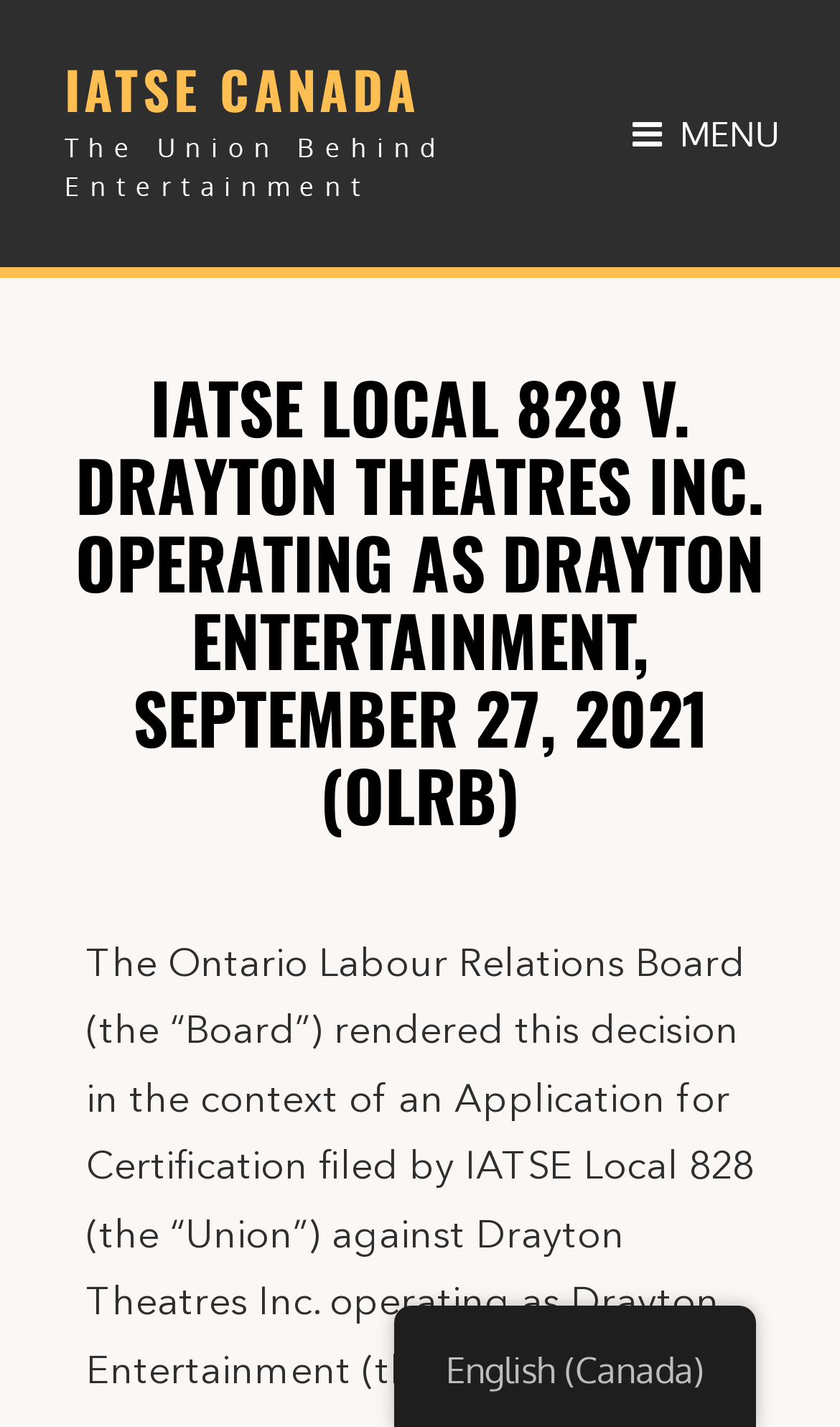Generate the main heading text from the webpage.

IATSE LOCAL 828 V. DRAYTON THEATRES INC. OPERATING AS DRAYTON ENTERTAINMENT, SEPTEMBER 27, 2021 (OLRB)